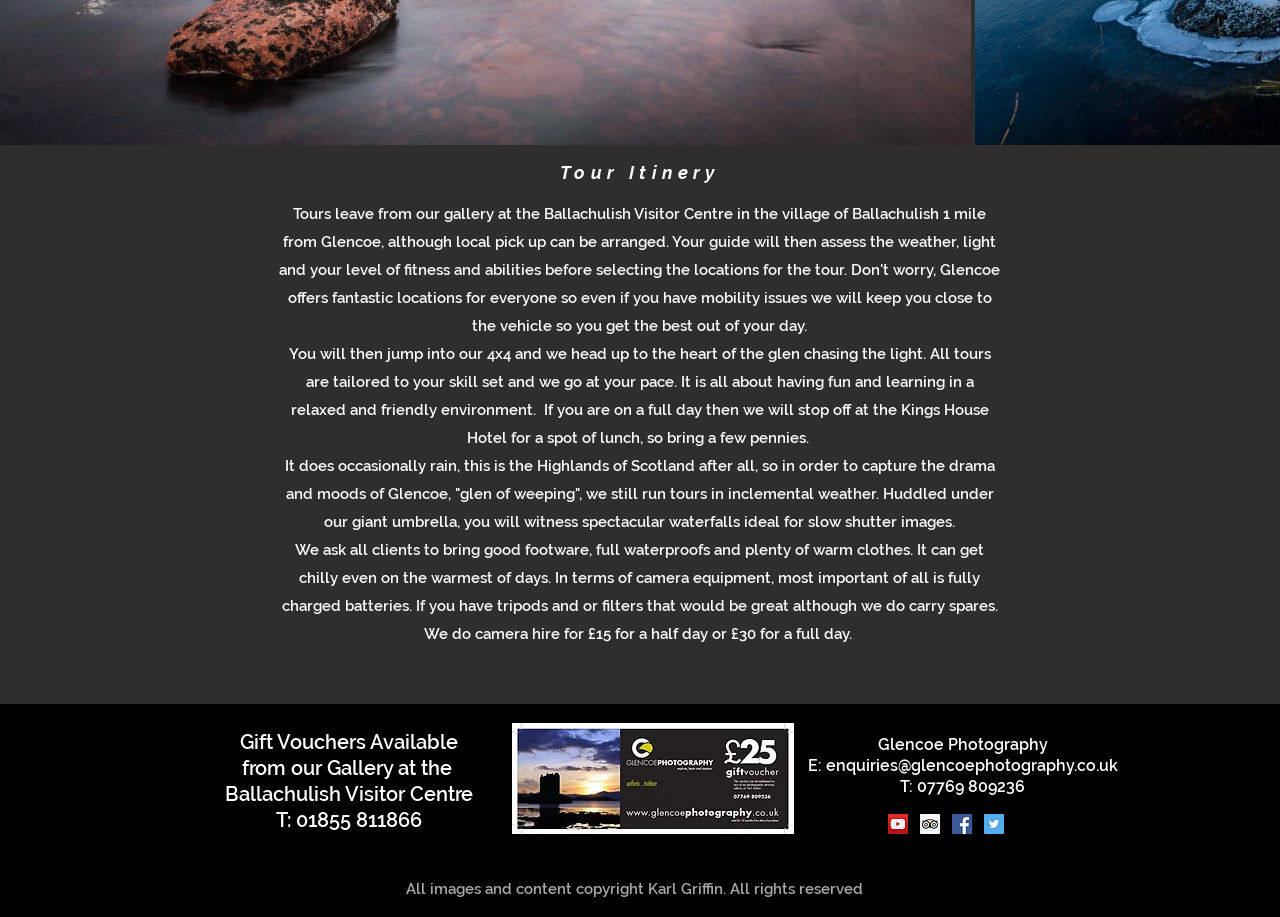Bounding box coordinates should be in the format (top-left x, top-left y, bottom-right x, bottom-right y) and all values should be floating point numbers between 0 and 1. Determine the bounding box coordinate for the UI element described as: enquiries@glencoephotography.co.uk

[0.645, 0.824, 0.873, 0.845]